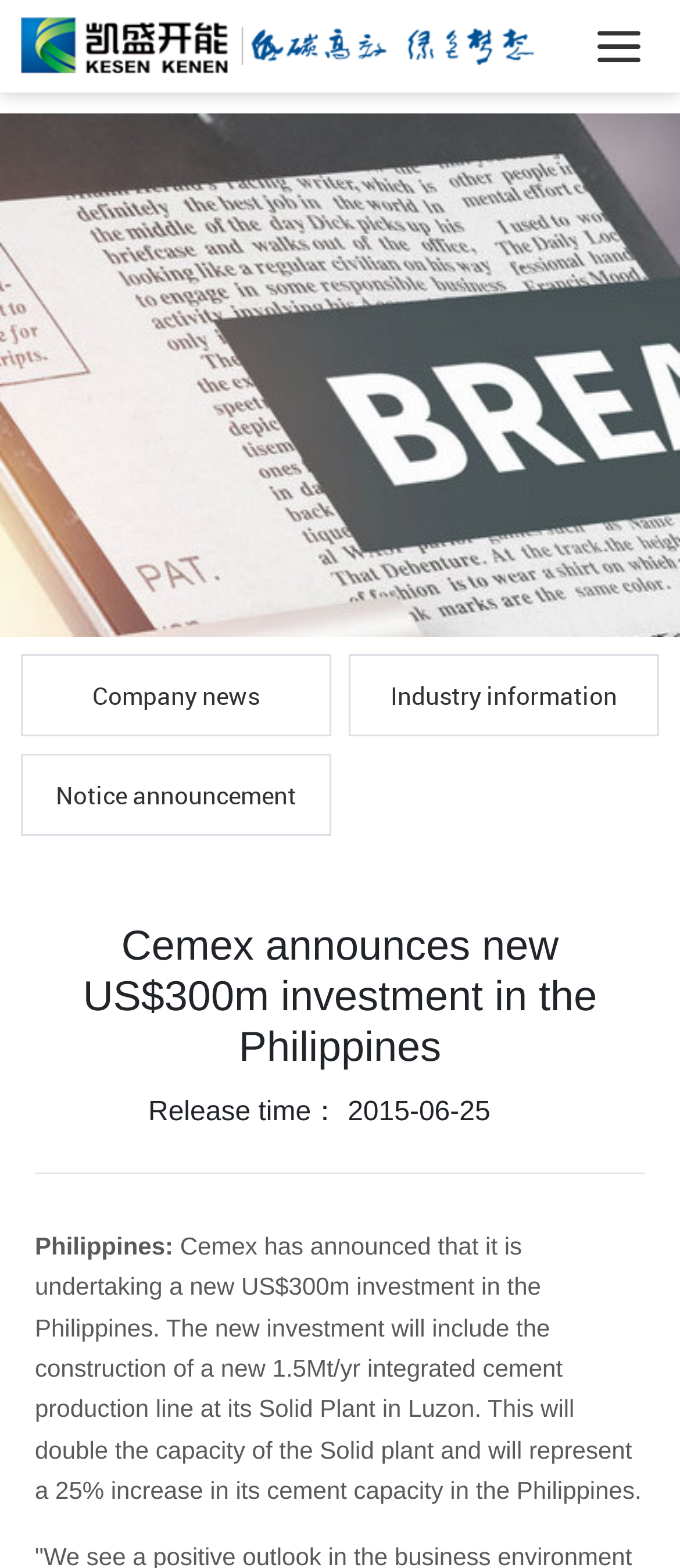What is the capacity increase of the Solid plant?
Look at the image and respond with a single word or a short phrase.

25%